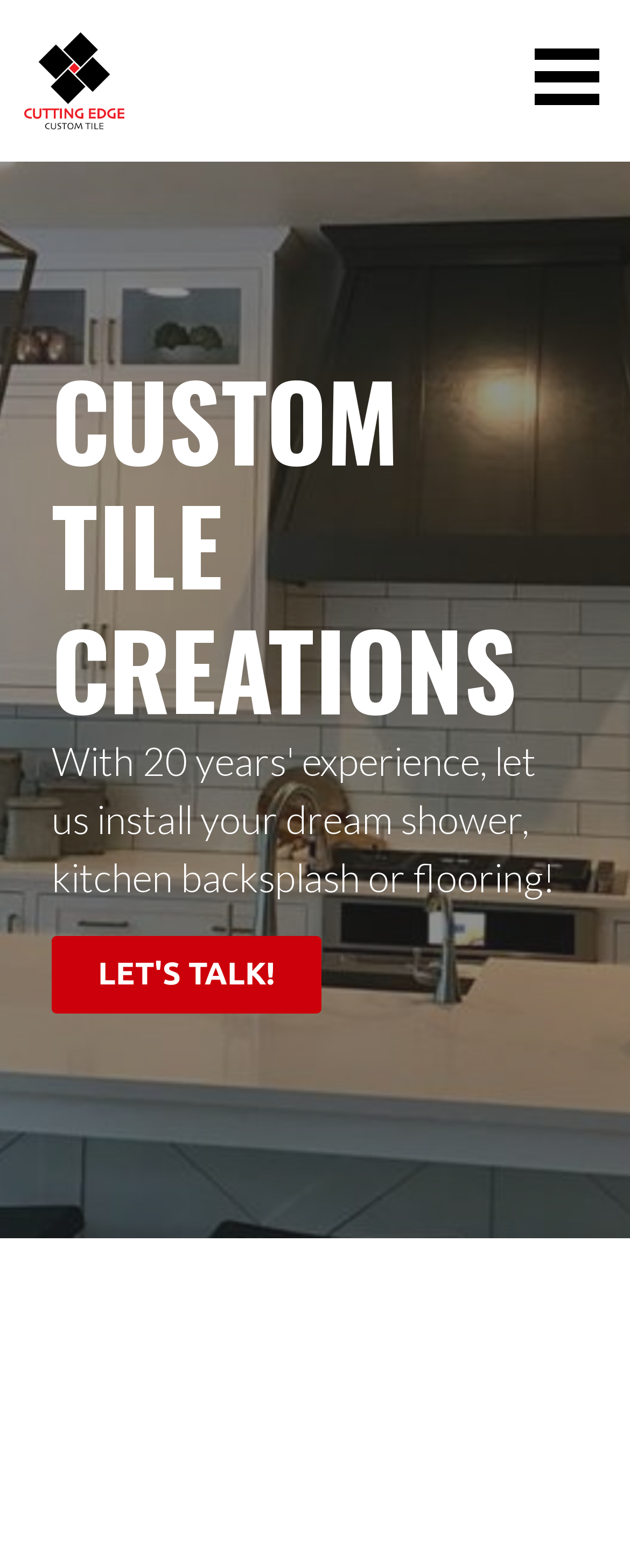Determine the primary headline of the webpage.

CUTTING EDGE CUSTOM TILE LLC